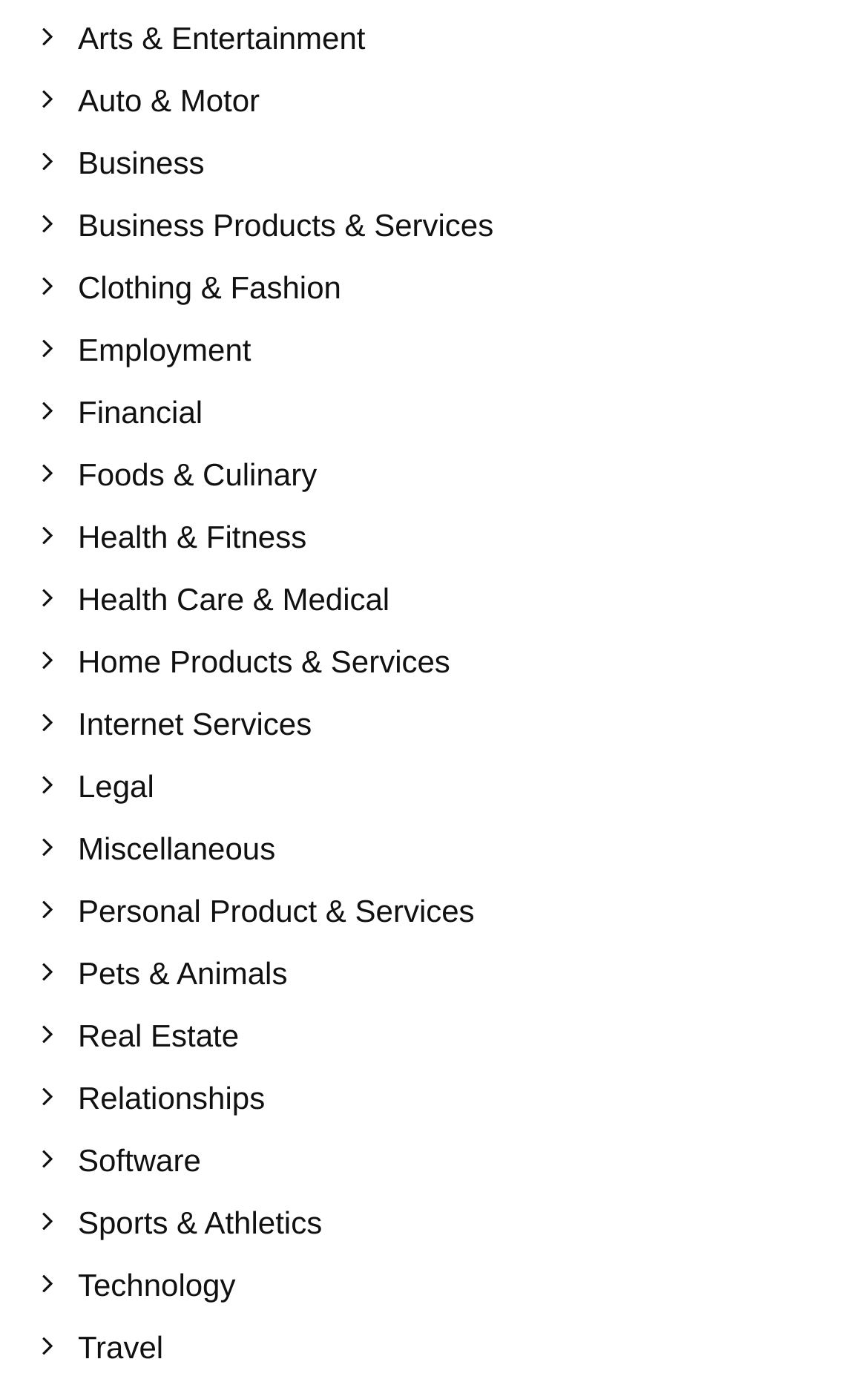How many categories are listed on the webpage?
Provide a comprehensive and detailed answer to the question.

I counted the number of links on the webpage, and there are 23 categories listed, ranging from Arts & Entertainment to Travel.